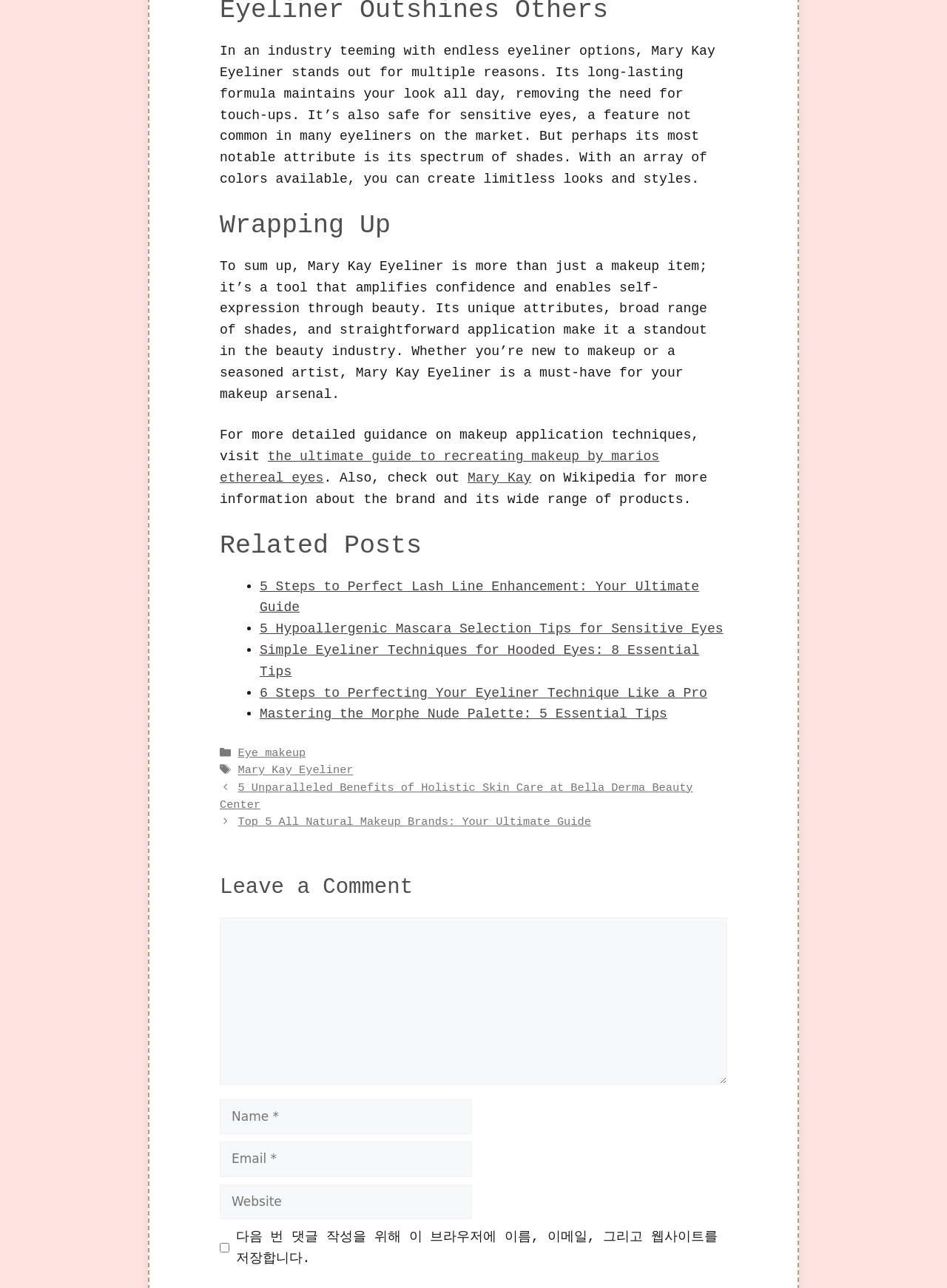Pinpoint the bounding box coordinates of the clickable element to carry out the following instruction: "Contact the Rocky Mount Event Center."

None